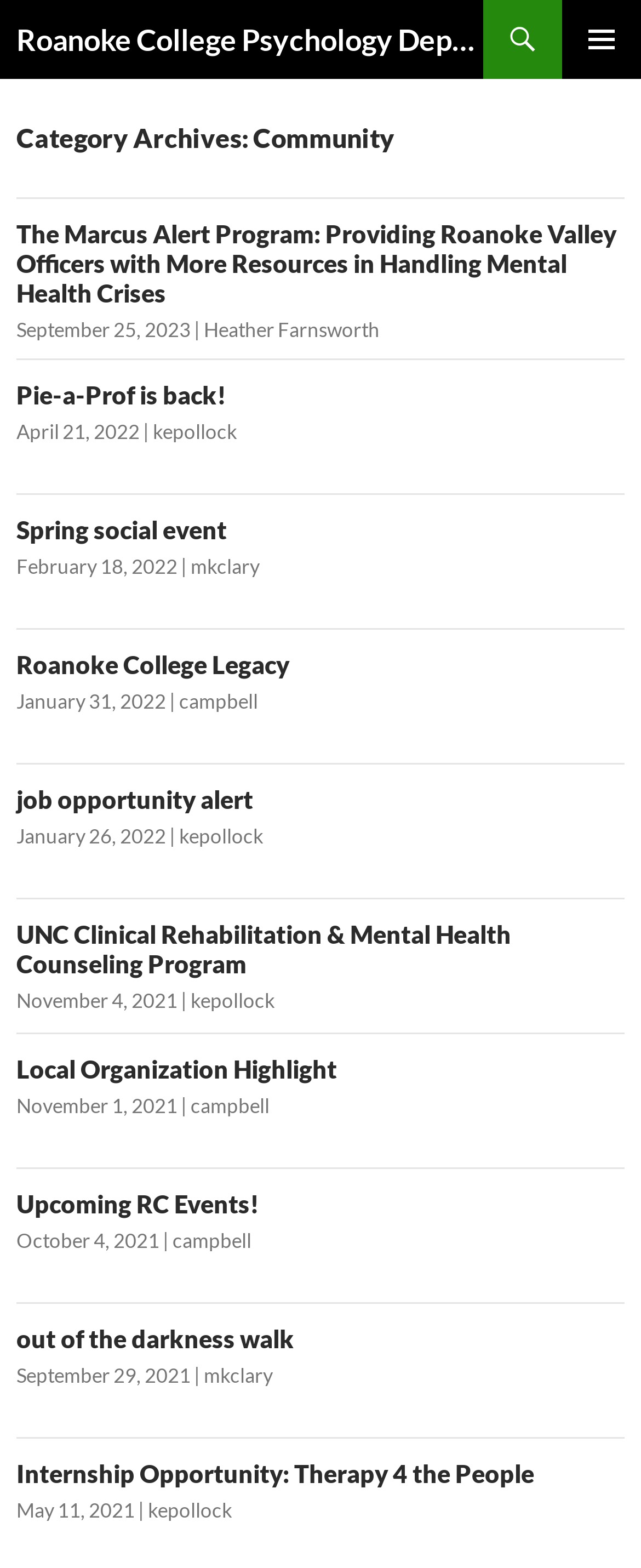Find the bounding box of the element with the following description: "Local Organization Highlight". The coordinates must be four float numbers between 0 and 1, formatted as [left, top, right, bottom].

[0.026, 0.672, 0.526, 0.691]